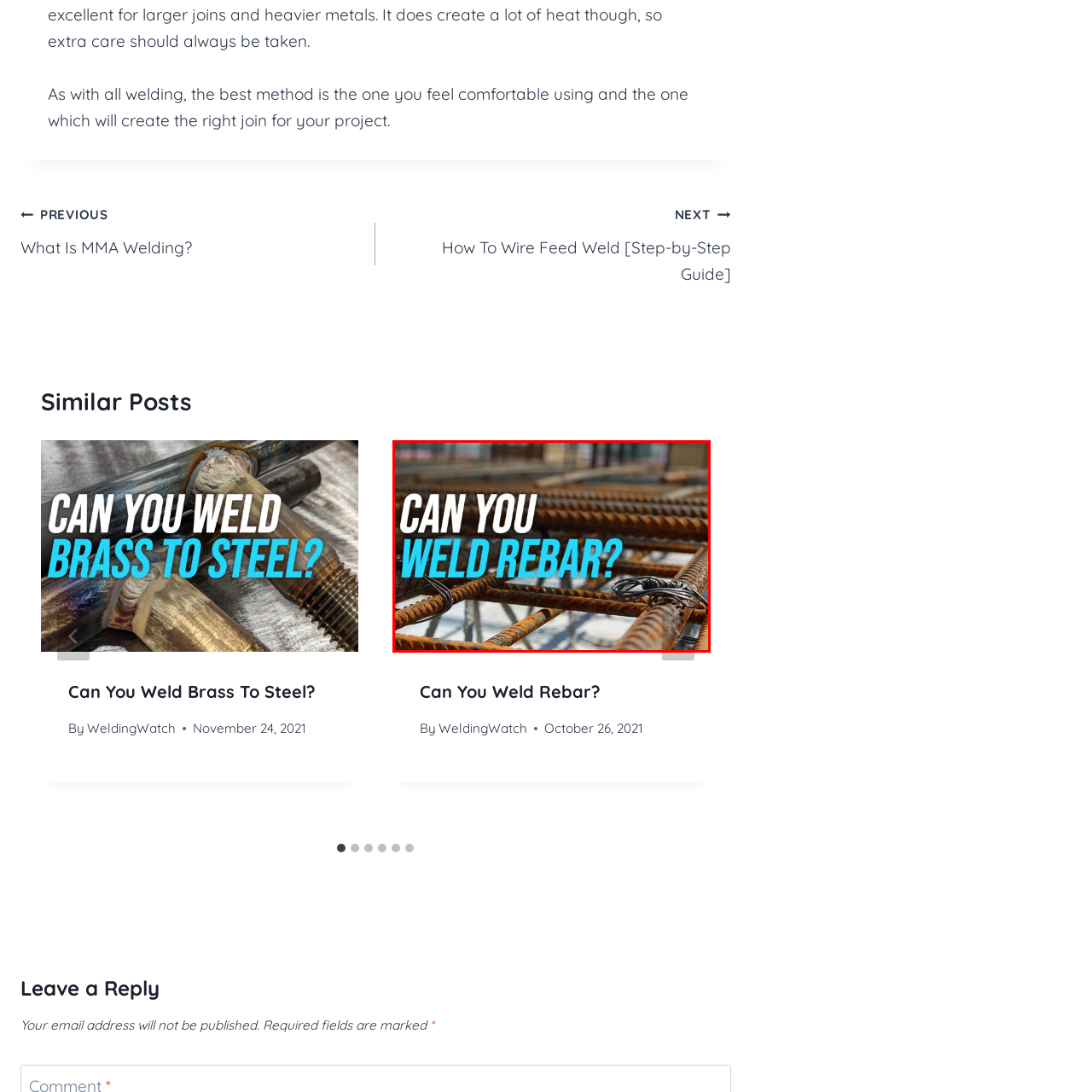What is the purpose of rebar in construction?
Focus on the image enclosed by the red bounding box and elaborate on your answer to the question based on the visual details present.

According to the caption, rebar is essential for providing strength to concrete structures, which implies that its primary function is to add reinforcement to concrete in construction projects.